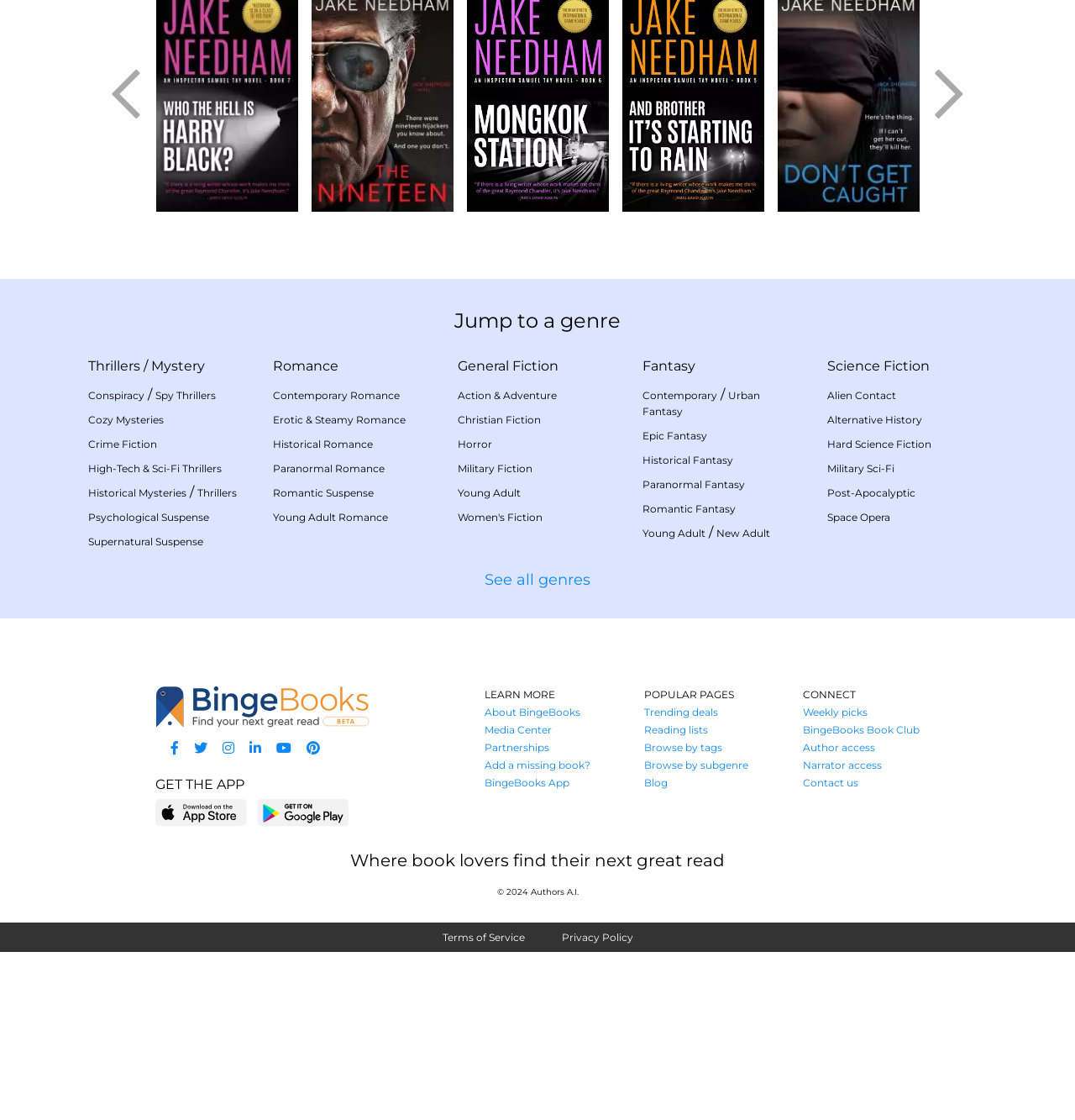Using the image as a reference, answer the following question in as much detail as possible:
What is the position of the 'Romance' link?

By analyzing the bounding box coordinates of the 'Romance' link, I can see that its y1 and y2 values are 0.319 and 0.334, respectively, which are around the middle of the webpage. Its x1 and x2 values are 0.254 and 0.315, respectively, which are on the left side of the webpage. Therefore, the position of the 'Romance' link is middle left.